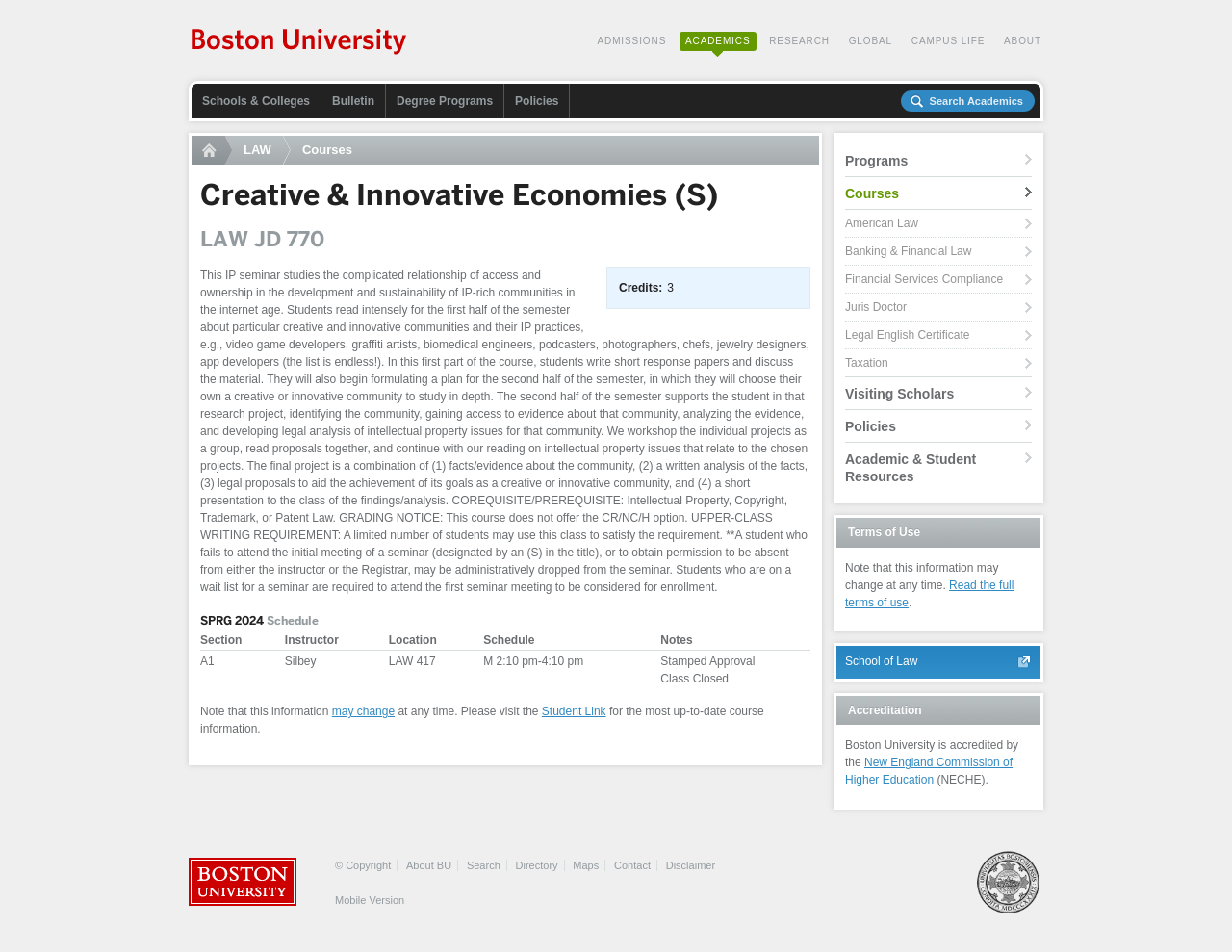Bounding box coordinates should be in the format (top-left x, top-left y, bottom-right x, bottom-right y) and all values should be floating point numbers between 0 and 1. Determine the bounding box coordinate for the UI element described as: About

[0.81, 0.033, 0.85, 0.054]